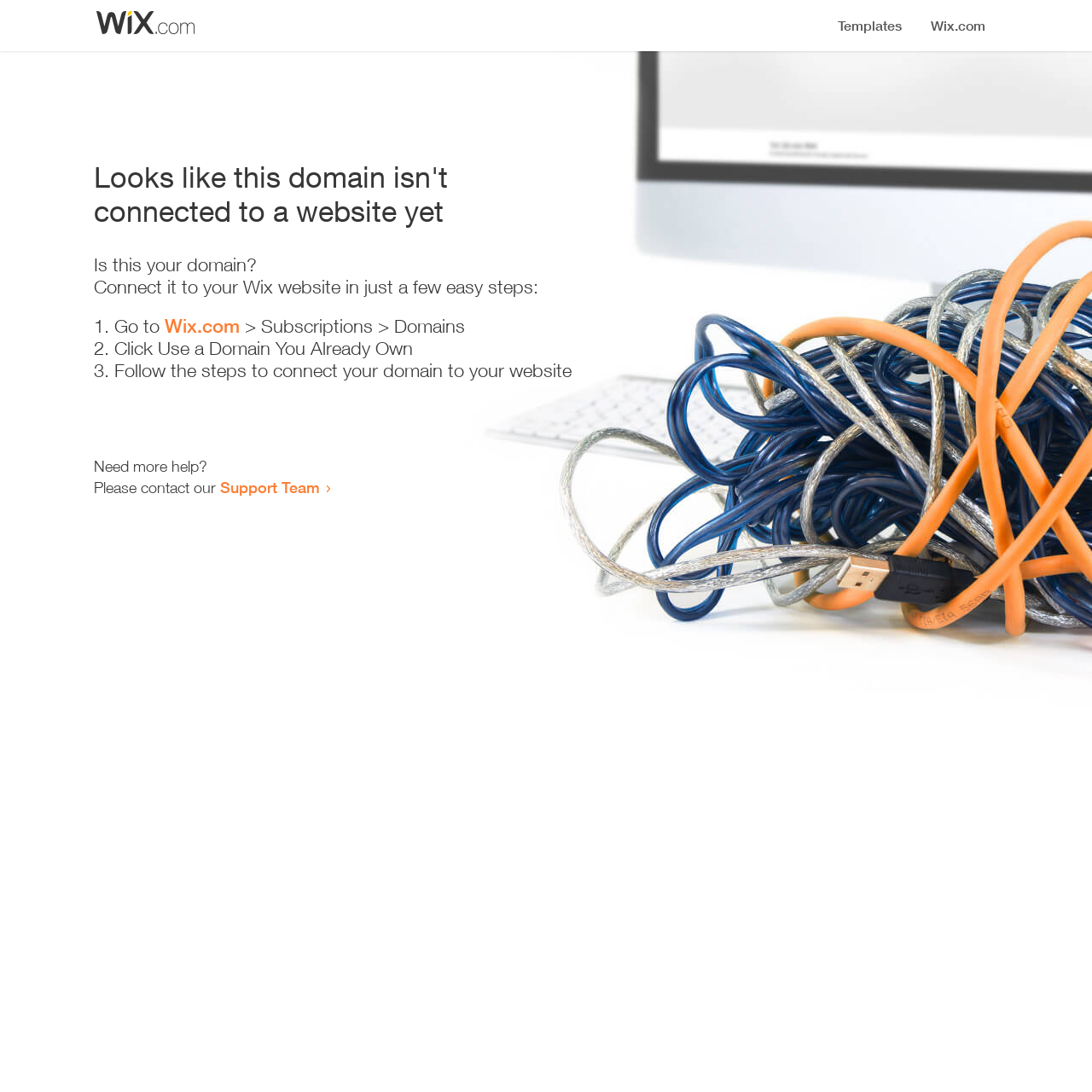Analyze and describe the webpage in a detailed narrative.

The webpage appears to be an error page, indicating that a domain is not connected to a website yet. At the top, there is a small image, likely a logo or icon. Below the image, a prominent heading reads "Looks like this domain isn't connected to a website yet". 

Underneath the heading, there is a series of instructions to connect the domain to a Wix website. The instructions are presented in a step-by-step format, with each step numbered and accompanied by a brief description. The first step is to go to Wix.com, followed by navigating to the Subscriptions and Domains section. The second step is to click "Use a Domain You Already Own", and the third step is to follow the instructions to connect the domain to the website.

At the bottom of the page, there is a section offering additional help, with a message "Need more help?" followed by an invitation to contact the Support Team via a link.